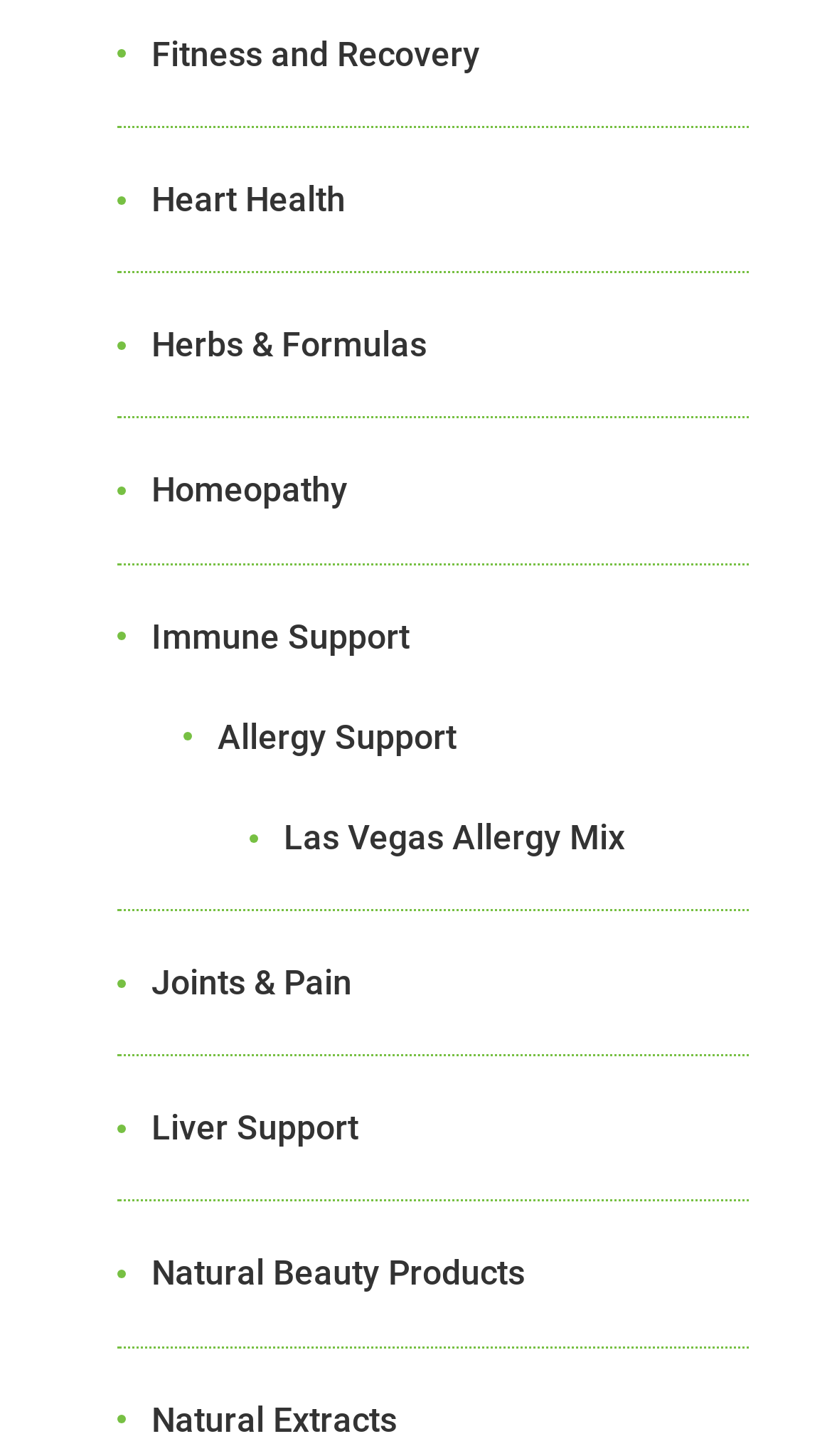Please identify the bounding box coordinates of the clickable element to fulfill the following instruction: "Click on Fitness and Recovery". The coordinates should be four float numbers between 0 and 1, i.e., [left, top, right, bottom].

[0.182, 0.017, 0.9, 0.057]